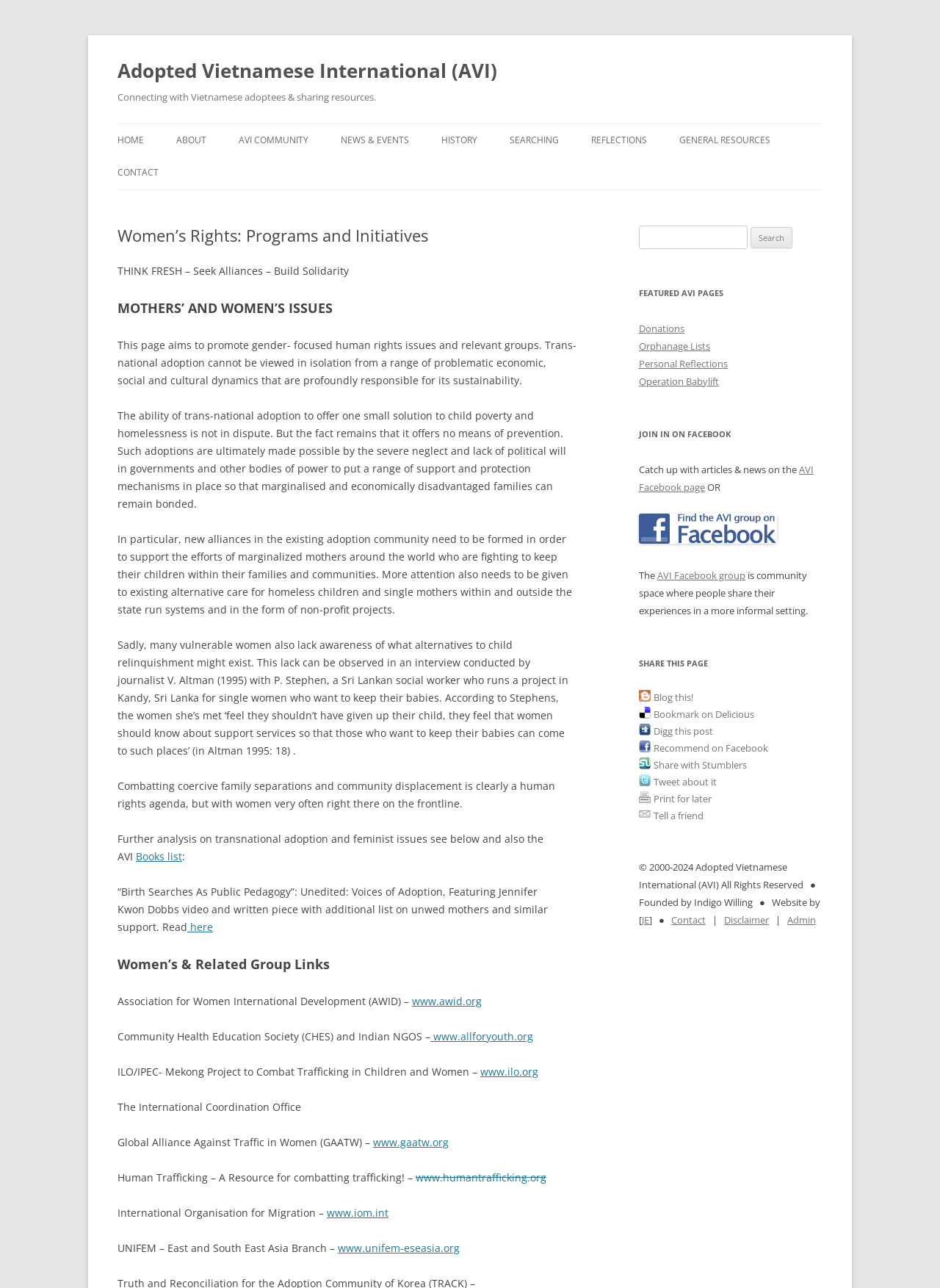Identify the bounding box coordinates for the UI element described as: "Assistance the Adoption Community".

[0.254, 0.182, 0.41, 0.219]